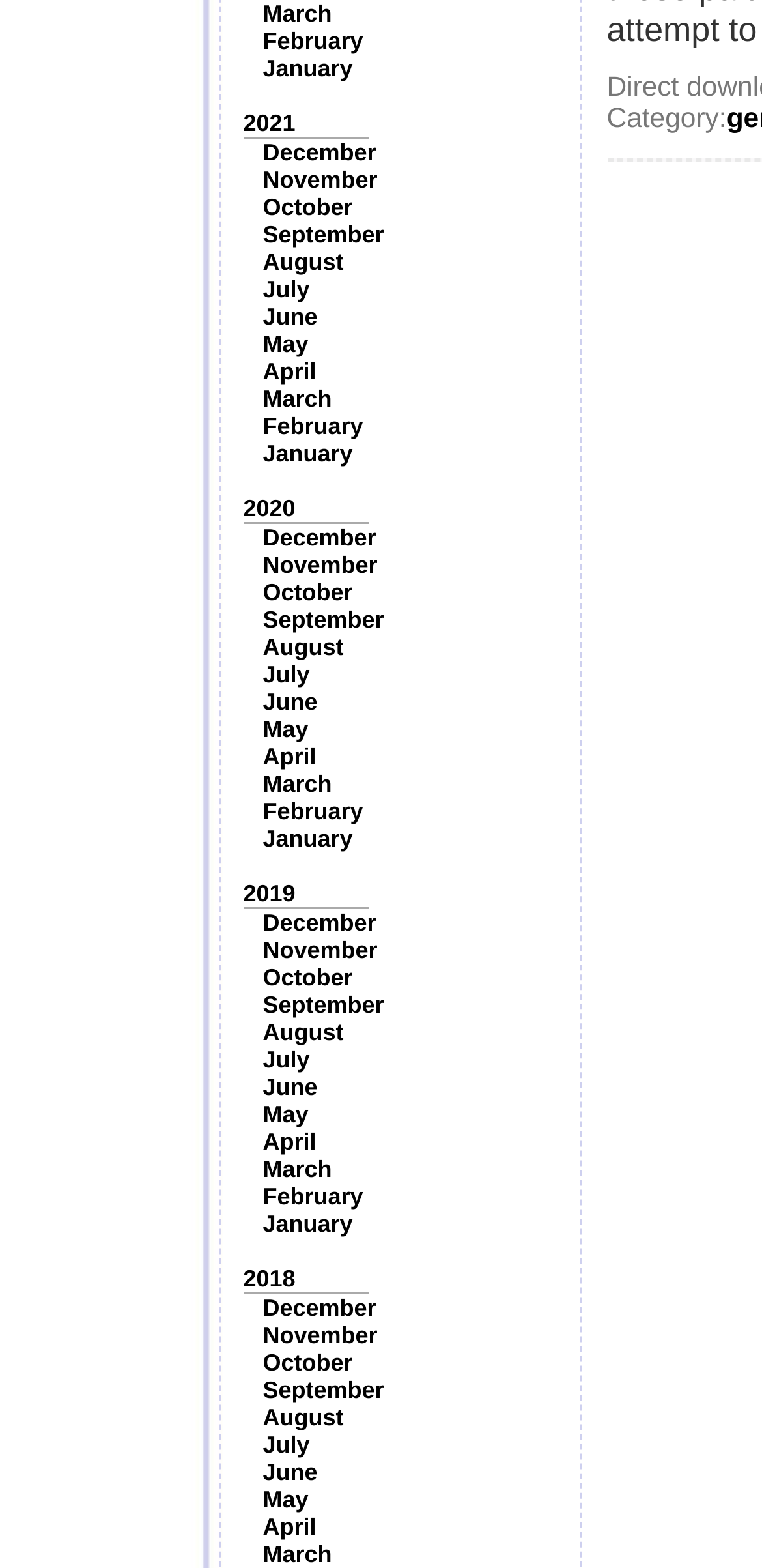How many times does the month of March appear on the webpage?
Look at the image and respond with a one-word or short-phrase answer.

3